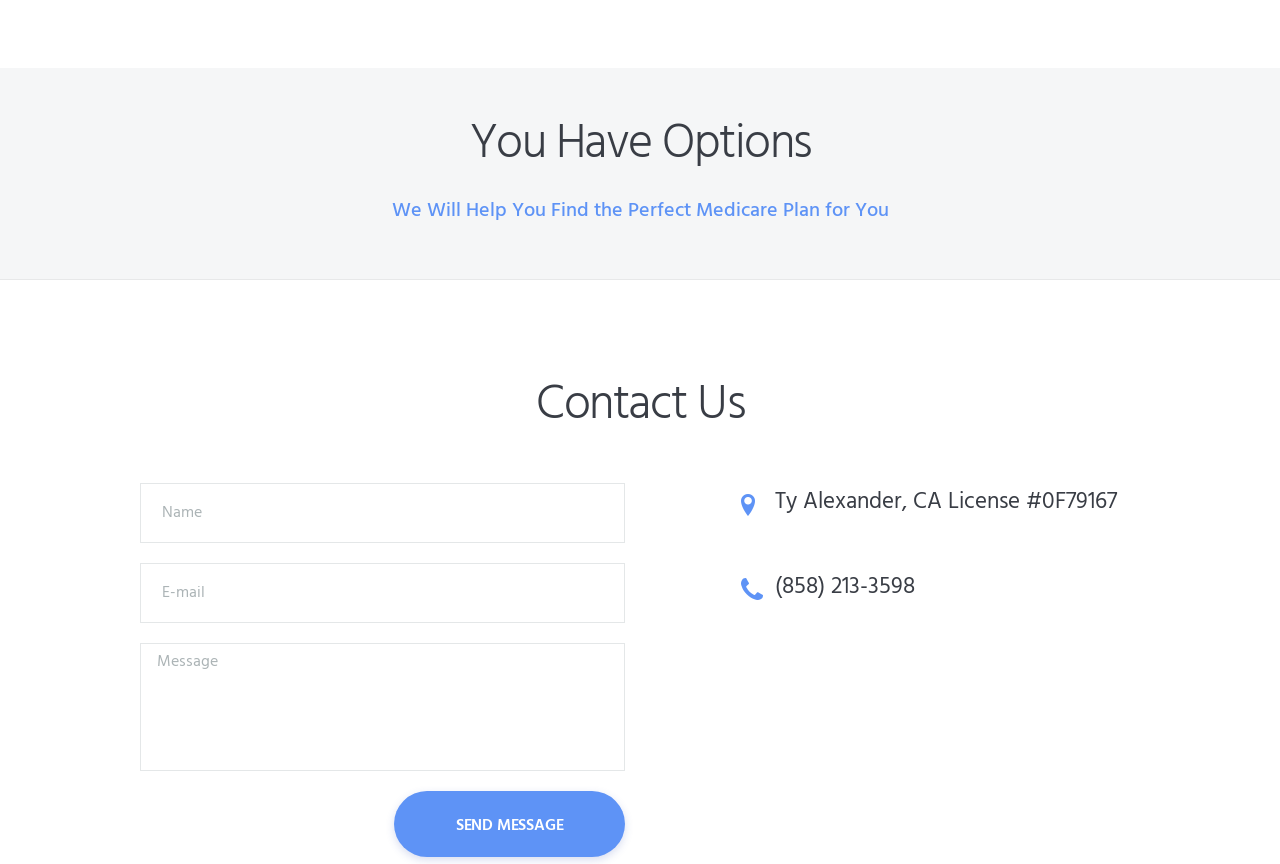What is the main topic of the webpage?
Using the details shown in the screenshot, provide a comprehensive answer to the question.

The headings on the webpage, such as 'You Have Options' and 'We Will Help You Find the Perfect Medicare Plan for You', suggest that the main topic of the webpage is related to Medicare plans and finding the right one for users.